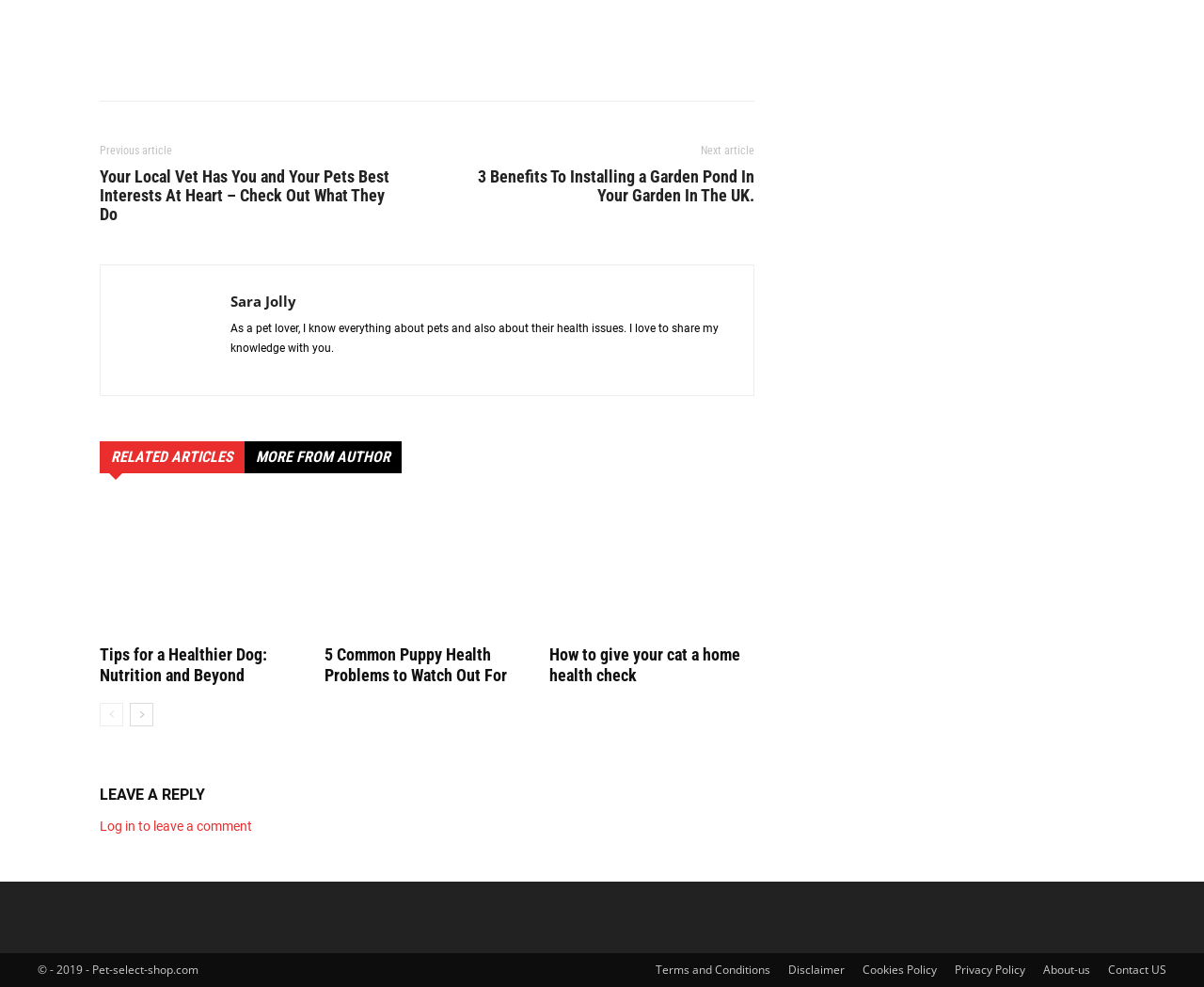Please find the bounding box coordinates of the element that needs to be clicked to perform the following instruction: "Log in to leave a comment". The bounding box coordinates should be four float numbers between 0 and 1, represented as [left, top, right, bottom].

[0.083, 0.83, 0.209, 0.845]